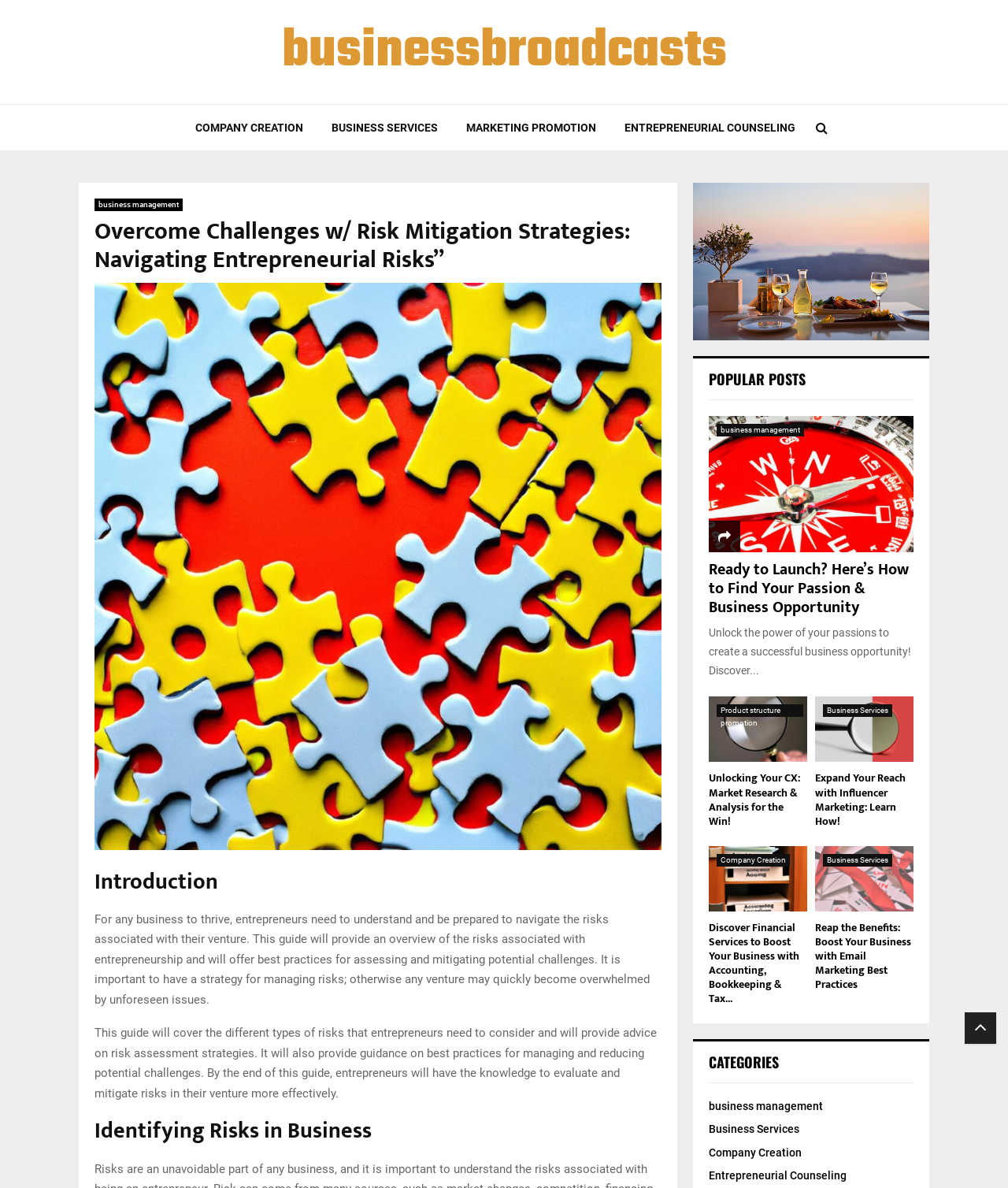Identify the bounding box coordinates of the element that should be clicked to fulfill this task: "Click the 'Next →' link". The coordinates should be provided as four float numbers between 0 and 1, i.e., [left, top, right, bottom].

None